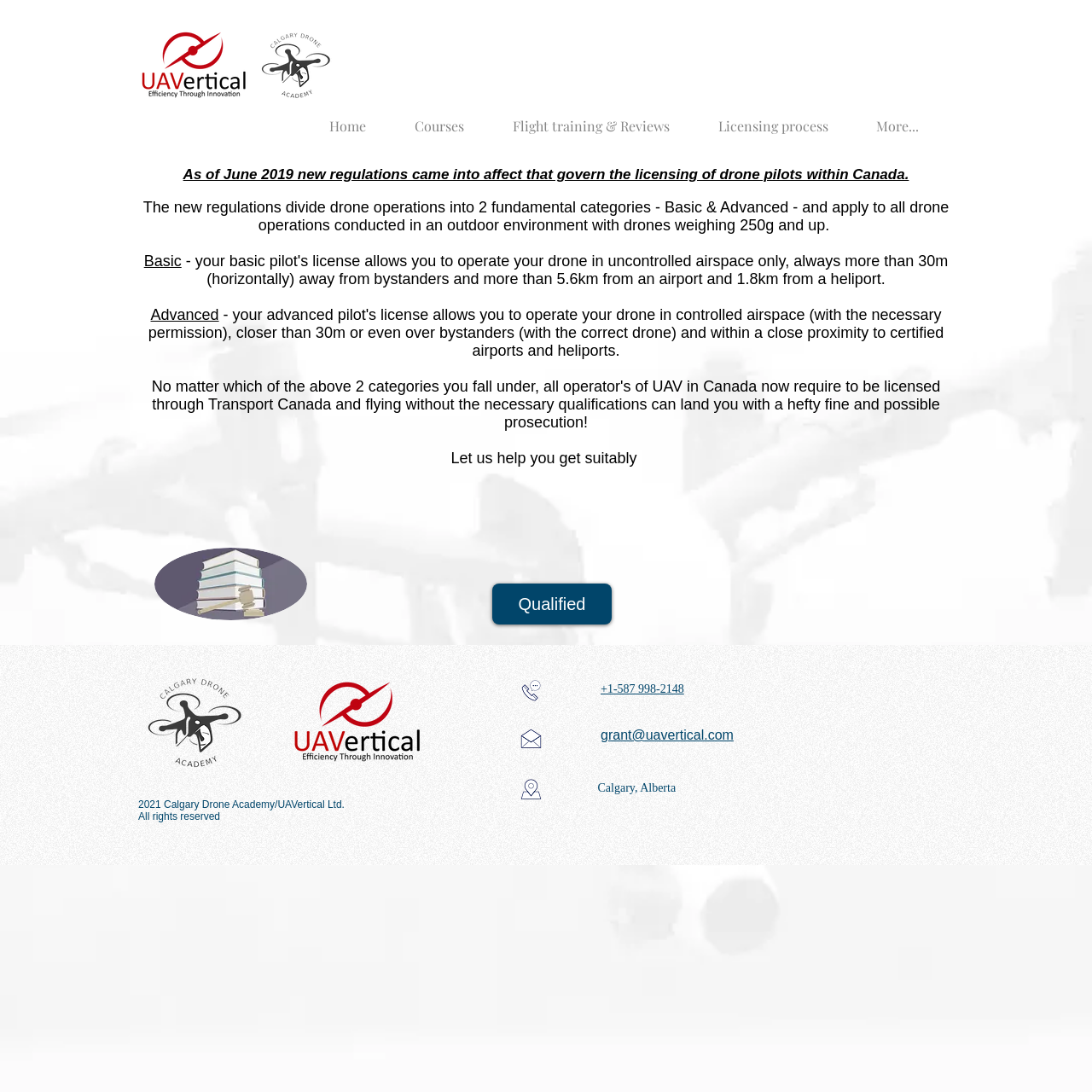Specify the bounding box coordinates of the area to click in order to execute this command: 'Email grant@uavertical.com'. The coordinates should consist of four float numbers ranging from 0 to 1, and should be formatted as [left, top, right, bottom].

[0.55, 0.666, 0.672, 0.68]